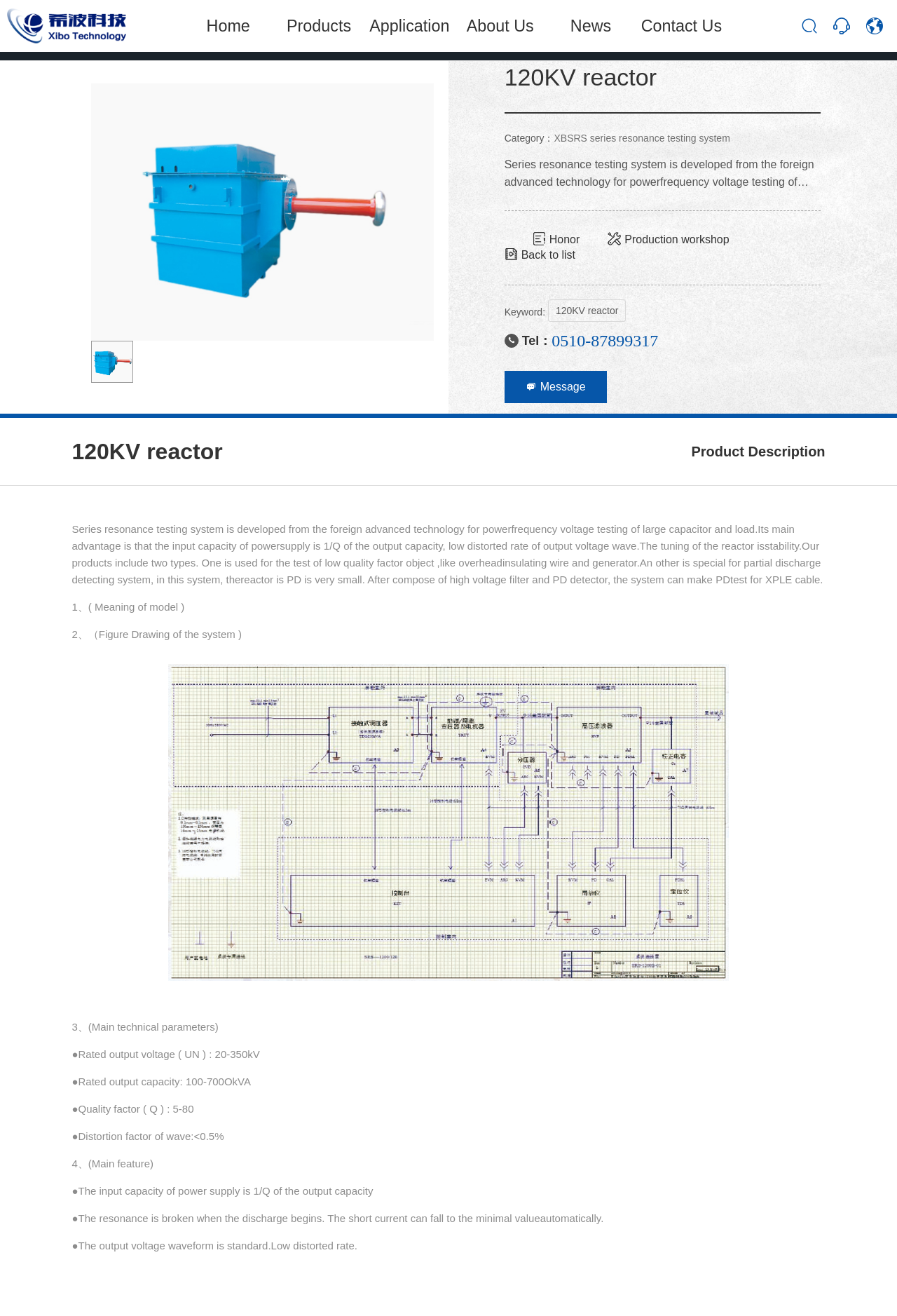What is the advantage of the input capacity of power supply?
Look at the screenshot and respond with a single word or phrase.

1/Q of the output capacity